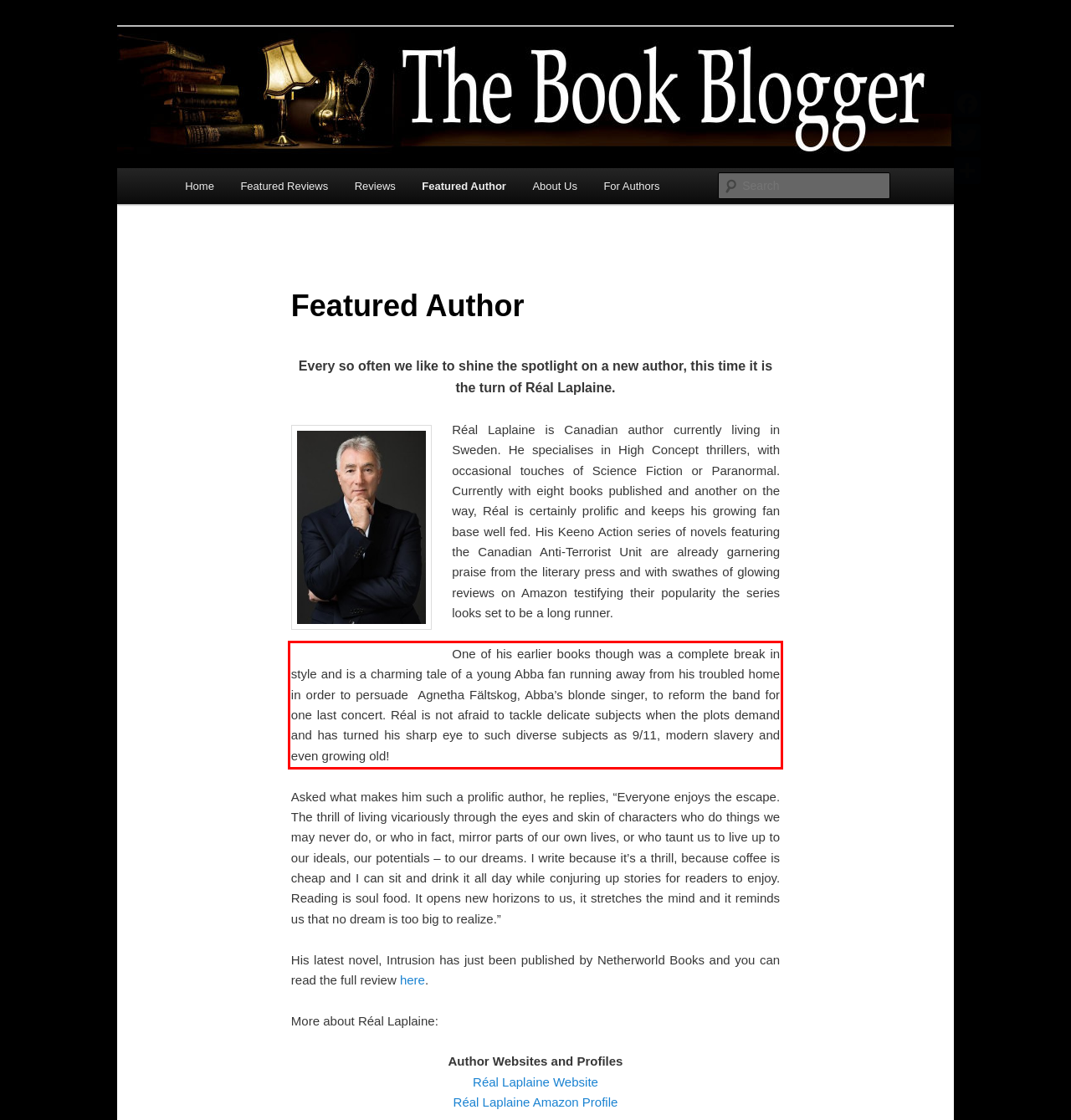Please identify and extract the text content from the UI element encased in a red bounding box on the provided webpage screenshot.

One of his earlier books though was a complete break in style and is a charming tale of a young Abba fan running away from his troubled home in order to persuade Agnetha Fältskog, Abba’s blonde singer, to reform the band for one last concert. Réal is not afraid to tackle delicate subjects when the plots demand and has turned his sharp eye to such diverse subjects as 9/11, modern slavery and even growing old!